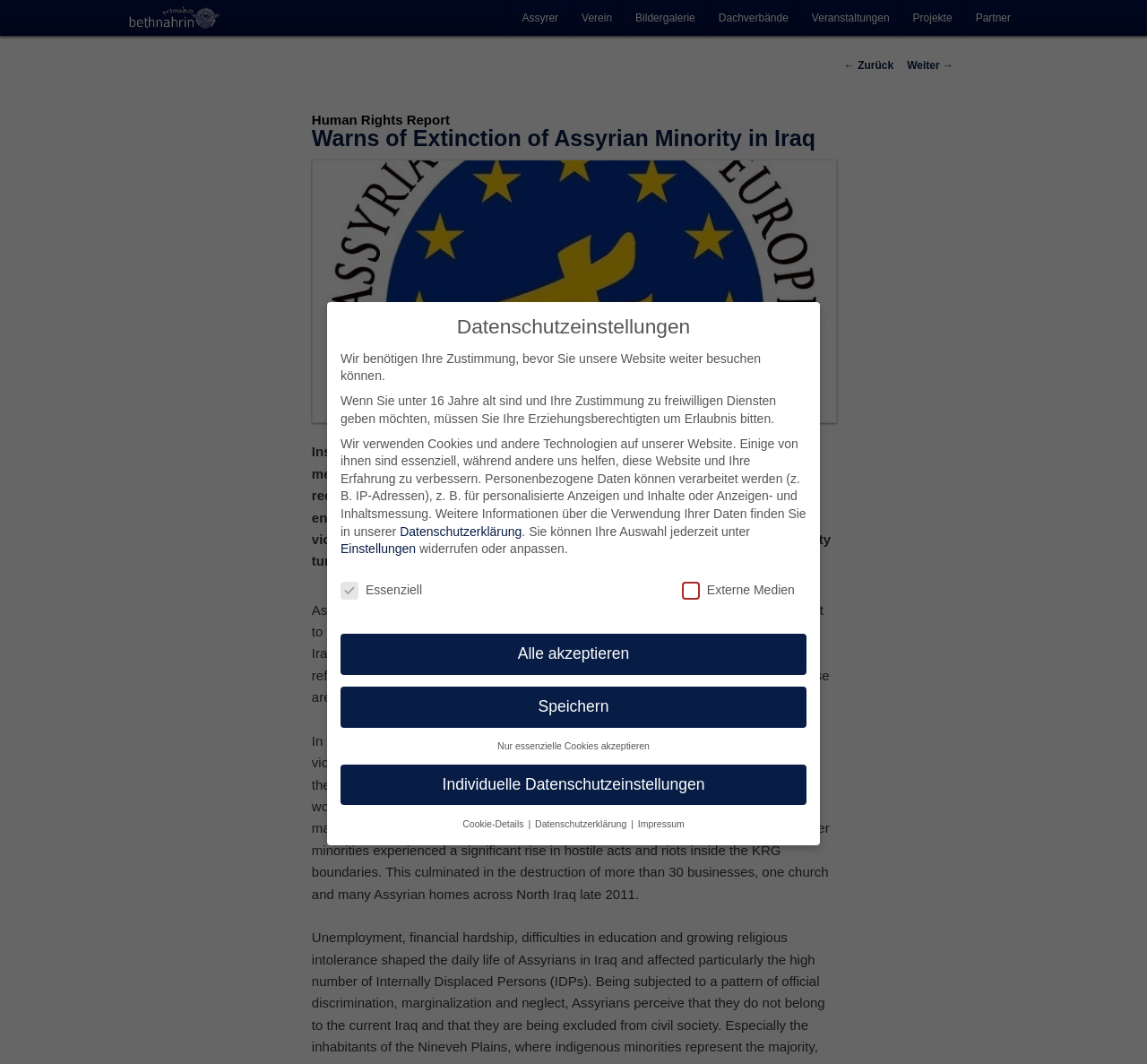What is the name of the minority group mentioned in the article?
Please provide an in-depth and detailed response to the question.

The article mentions the Assyrian minority group in Iraq, which is facing extinction due to insufficient security, lack of opportunities, and discriminatory laws.